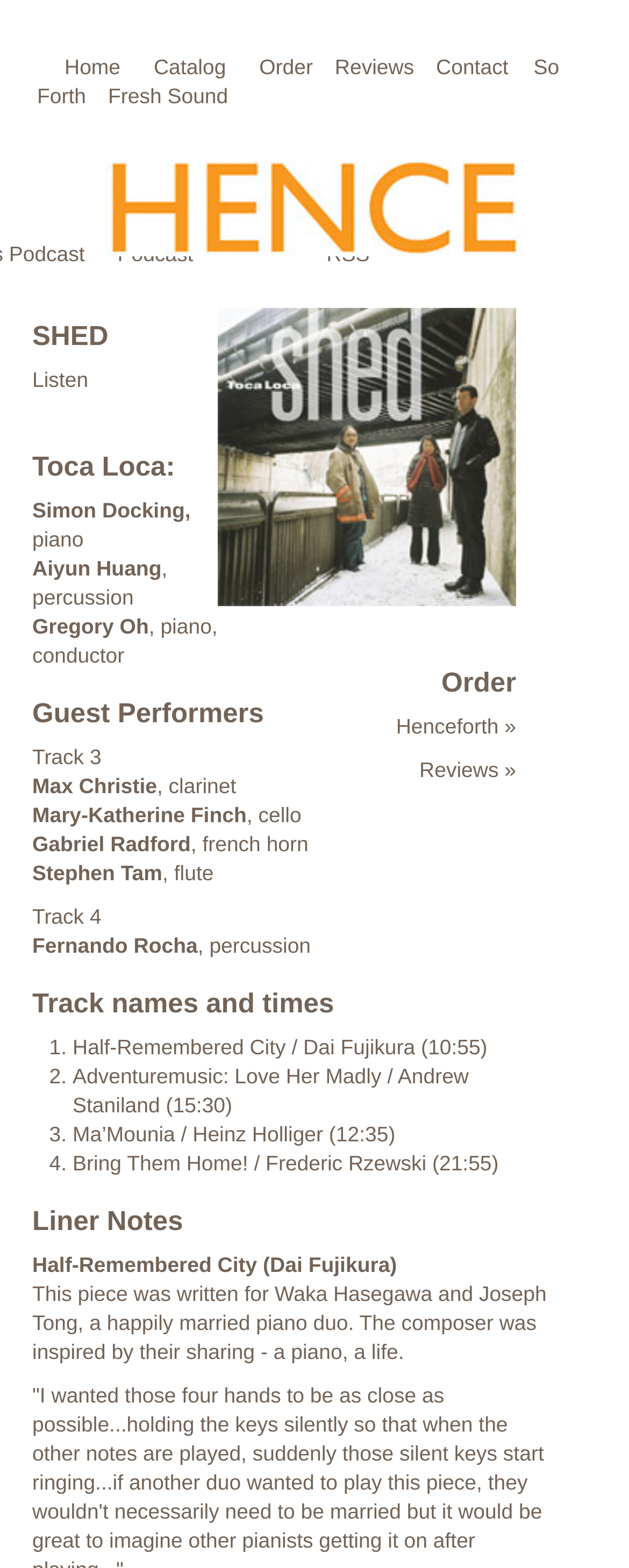Determine the bounding box coordinates for the area that should be clicked to carry out the following instruction: "Read Reviews".

[0.532, 0.035, 0.658, 0.05]